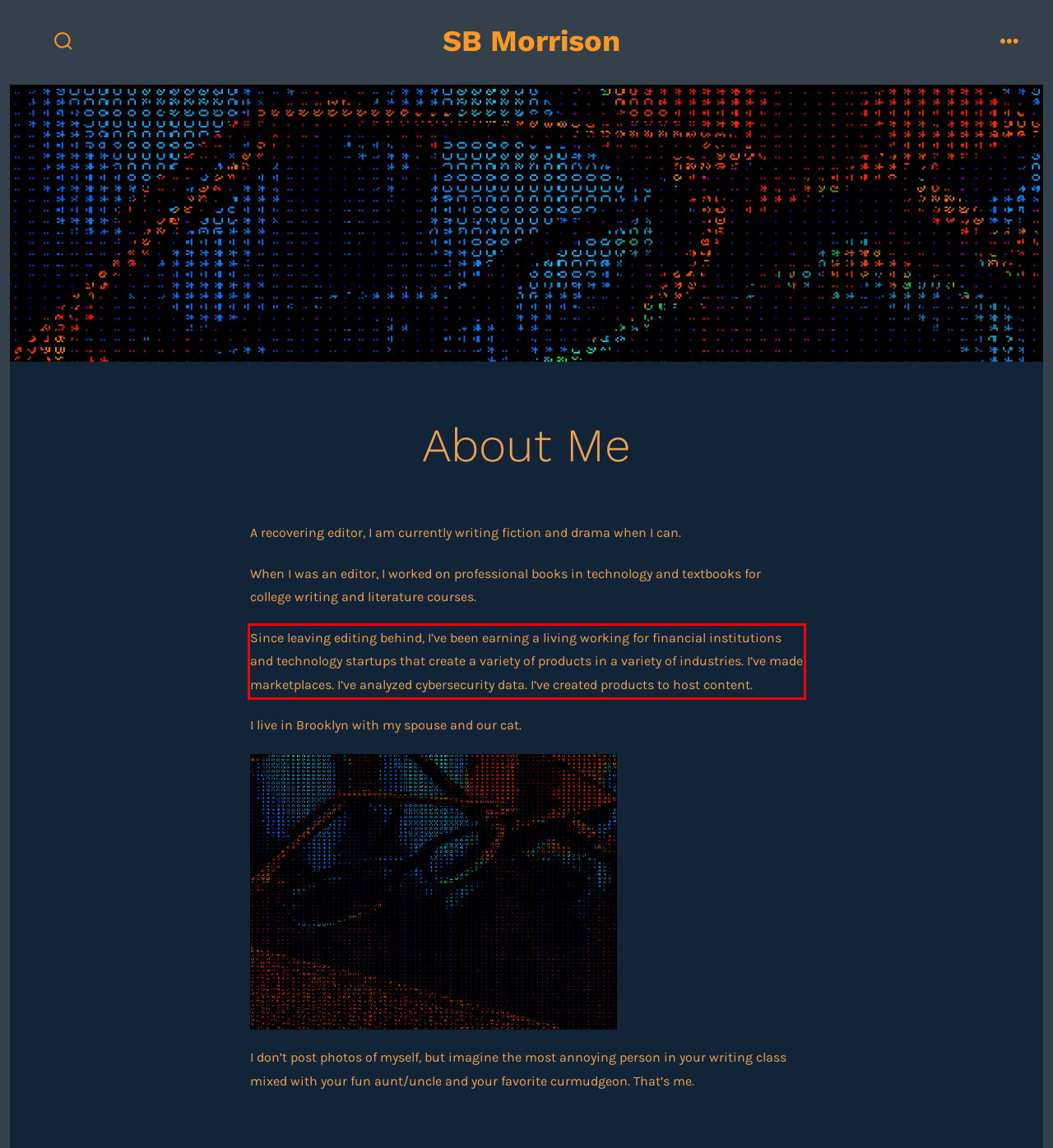You have a screenshot of a webpage where a UI element is enclosed in a red rectangle. Perform OCR to capture the text inside this red rectangle.

Since leaving editing behind, I’ve been earning a living working for financial institutions and technology startups that create a variety of products in a variety of industries. I’ve made marketplaces. I’ve analyzed cybersecurity data. I’ve created products to host content.